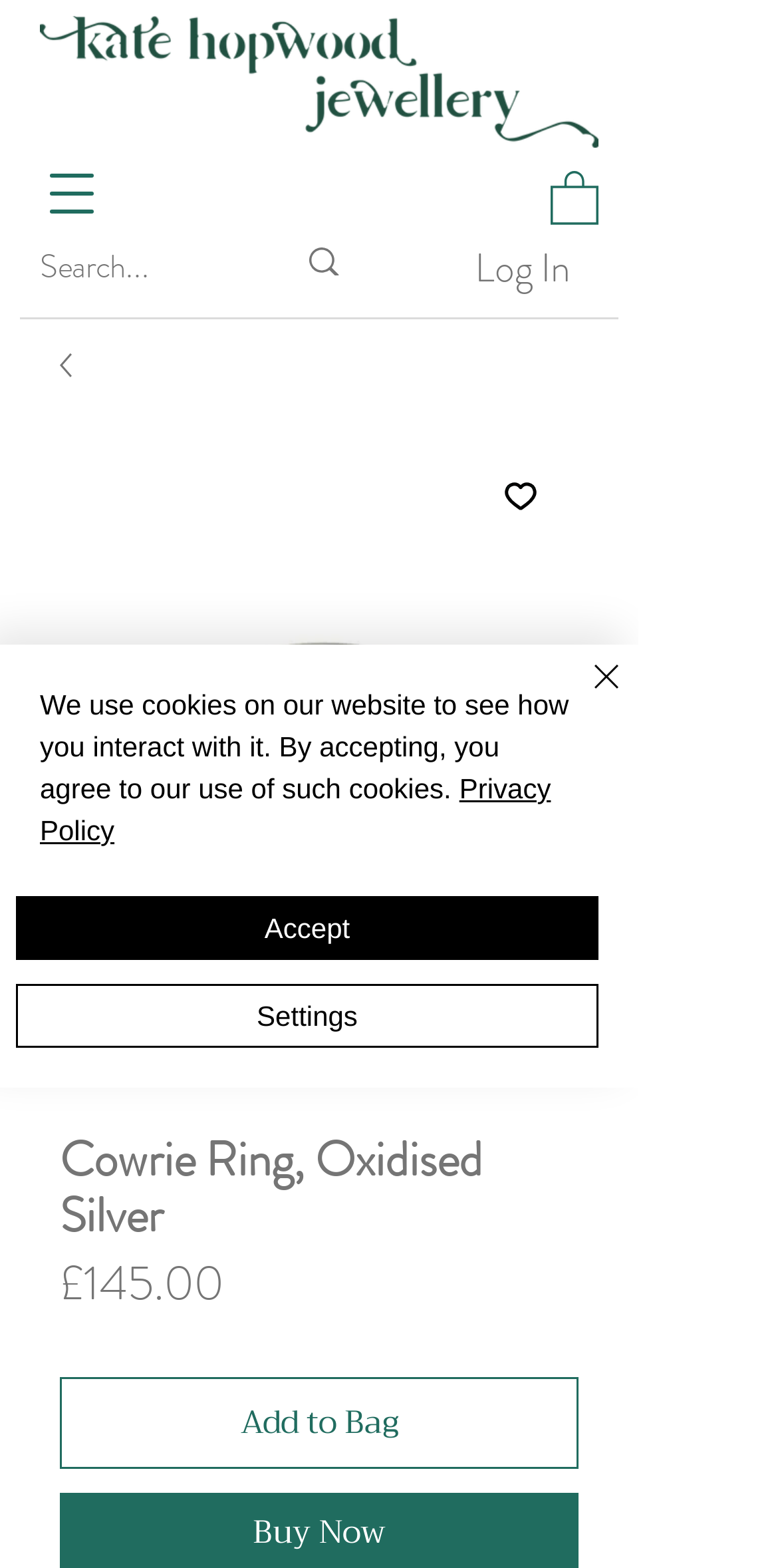Provide the bounding box coordinates of the area you need to click to execute the following instruction: "Click the Kate Hopwood Jewellery logo".

[0.051, 0.01, 0.769, 0.094]